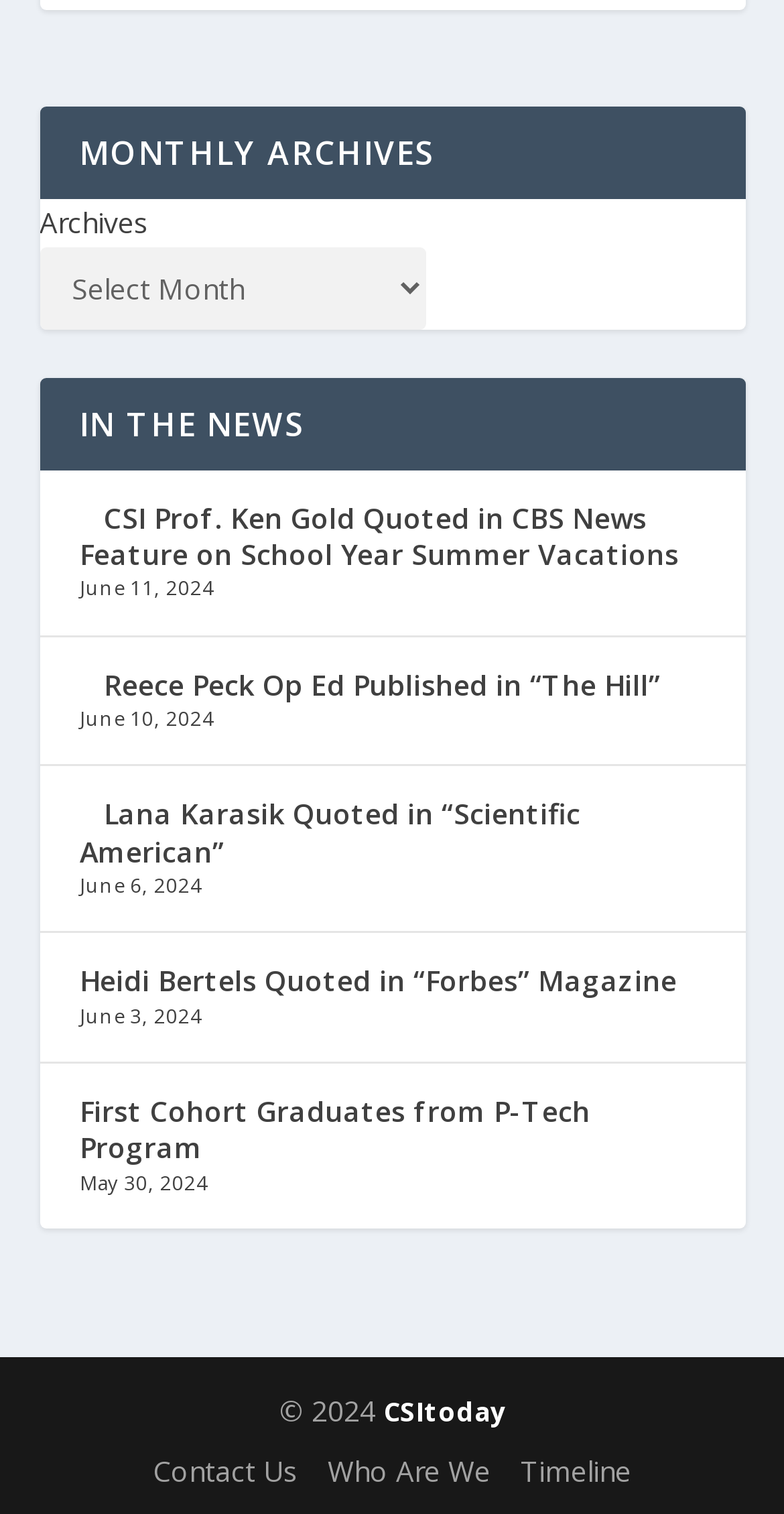How many links are there in the 'IN THE NEWS' section?
Offer a detailed and full explanation in response to the question.

The 'IN THE NEWS' section contains 5 links, which are 'CSI Prof. Ken Gold Quoted in CBS News Feature on School Year Summer Vacations', 'Reece Peck Op Ed Published in “The Hill”', 'Lana Karasik Quoted in “Scientific American”', 'Heidi Bertels Quoted in “Forbes” Magazine', and 'First Cohort Graduates from P-Tech Program'.